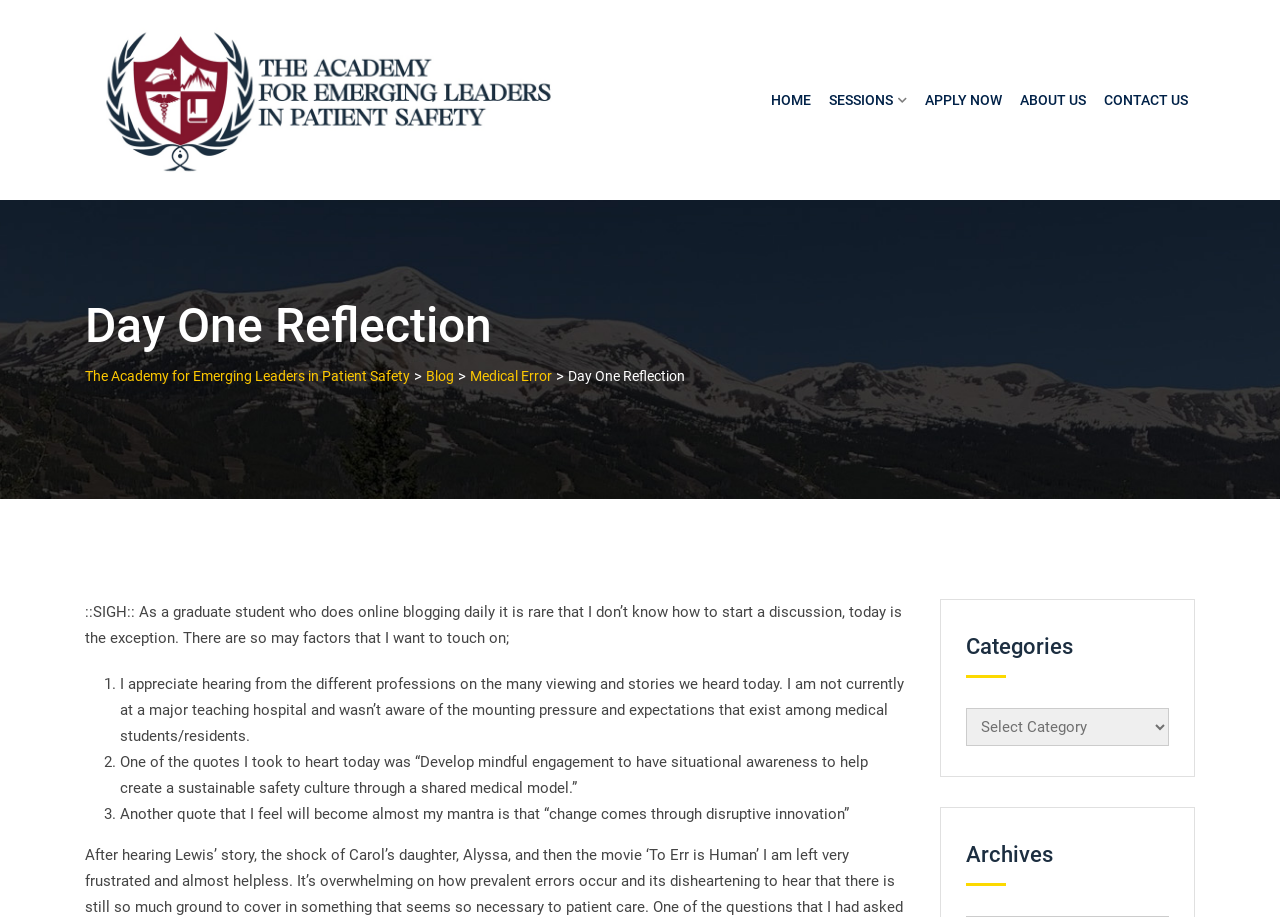Can you specify the bounding box coordinates for the region that should be clicked to fulfill this instruction: "apply now".

[0.717, 0.059, 0.788, 0.158]